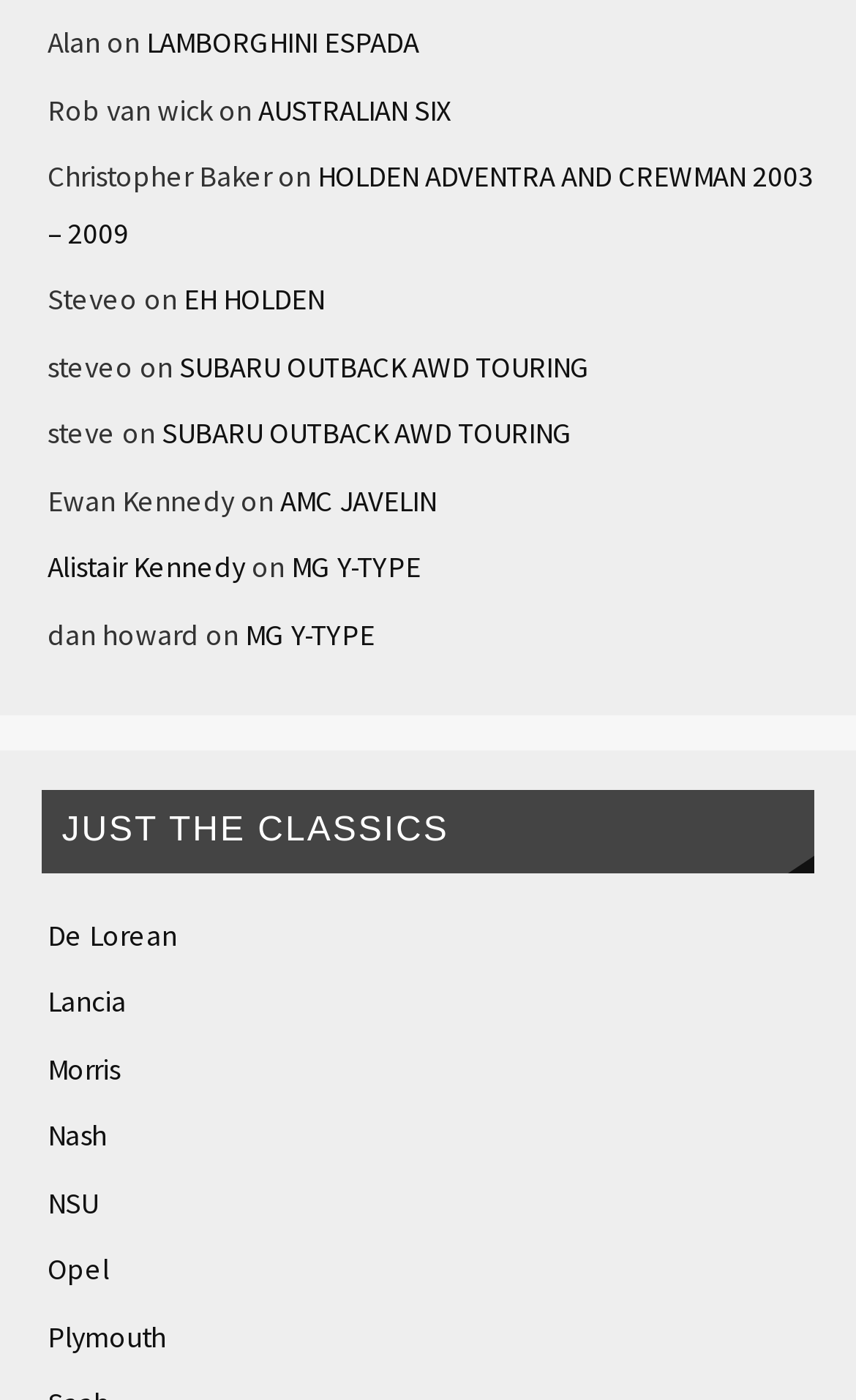Select the bounding box coordinates of the element I need to click to carry out the following instruction: "Click on LAMBORGHINI ESPADA".

[0.171, 0.017, 0.489, 0.044]